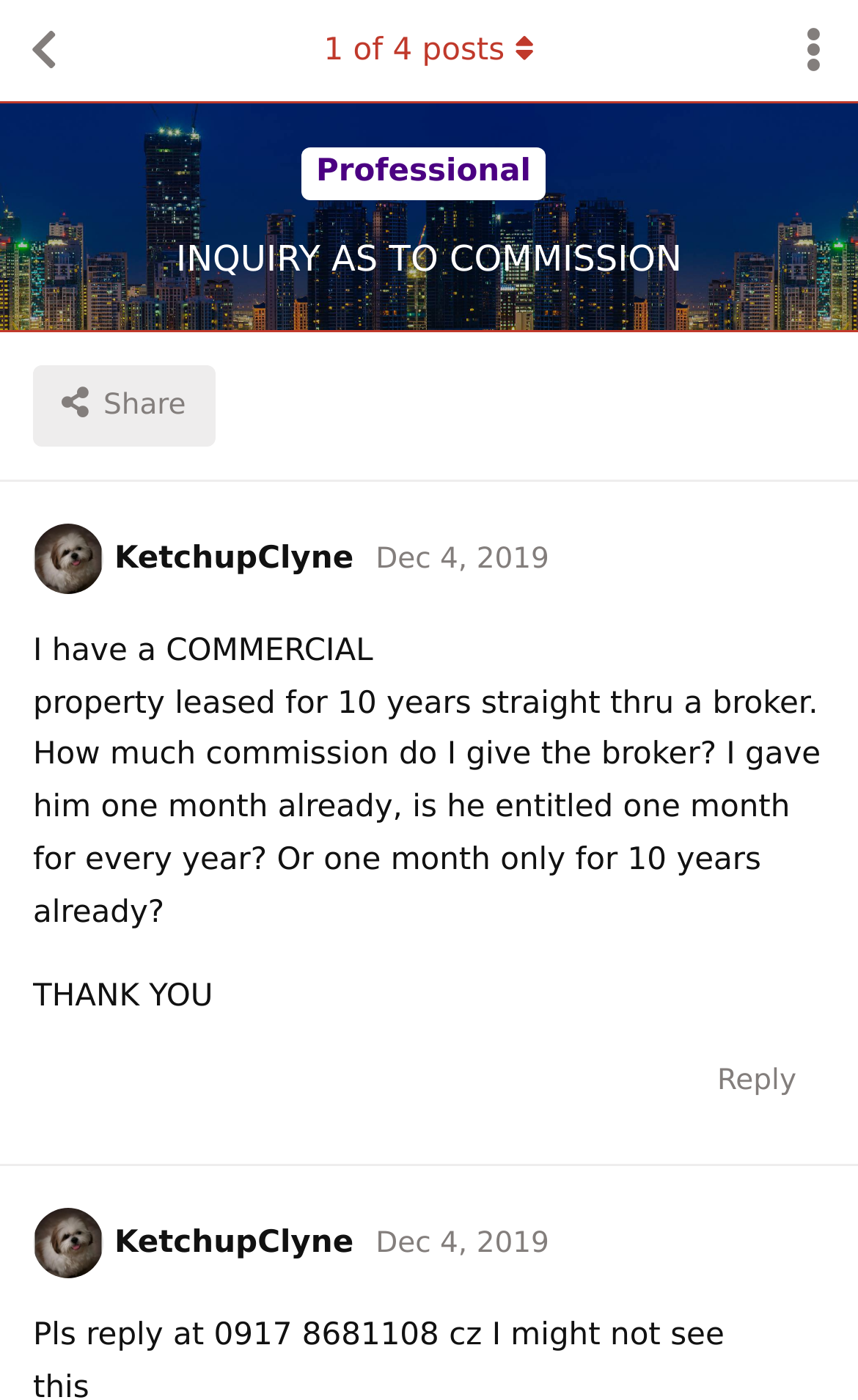How many years is the property leased for?
Provide a detailed and well-explained answer to the question.

The answer can be found in the first line of the post, which mentions '10 years straight thru a broker'.